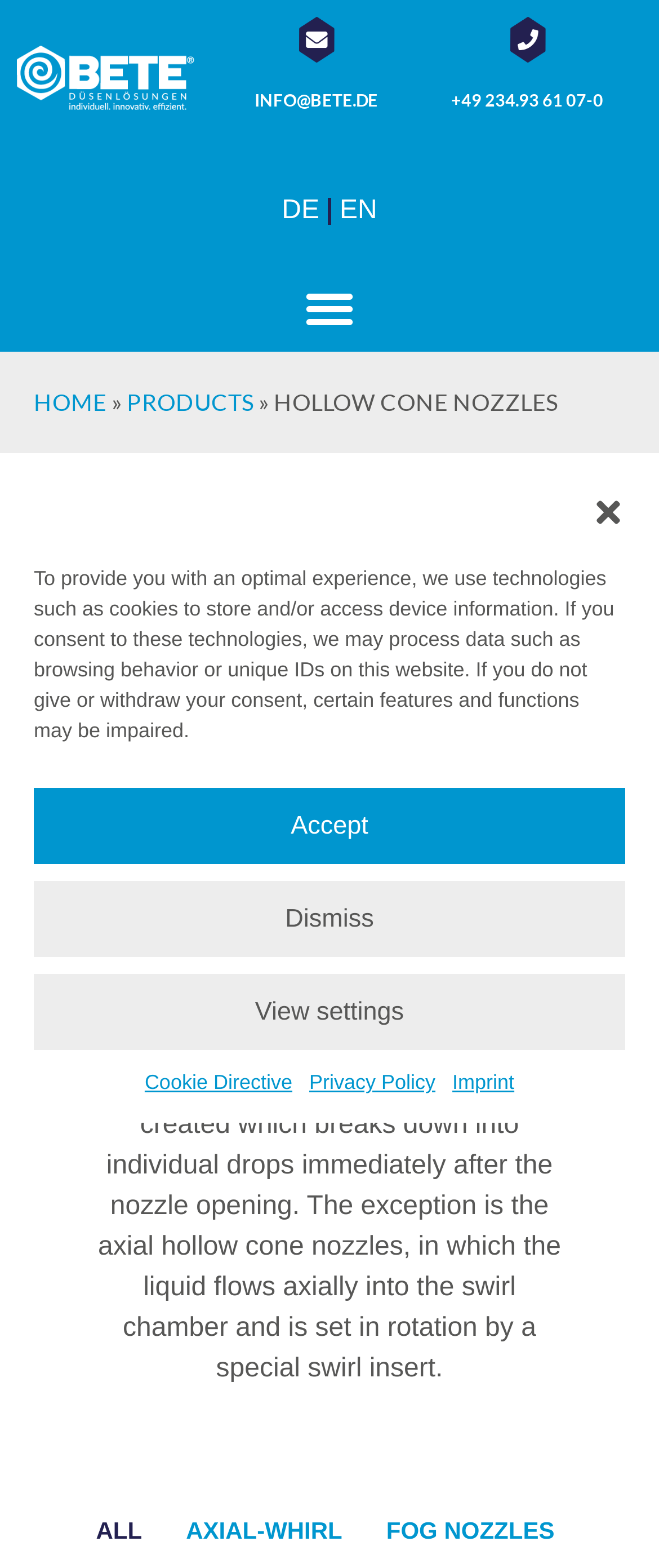What is the shape of the drops produced by the nozzles?
From the image, provide a succinct answer in one word or a short phrase.

Ring-shaped